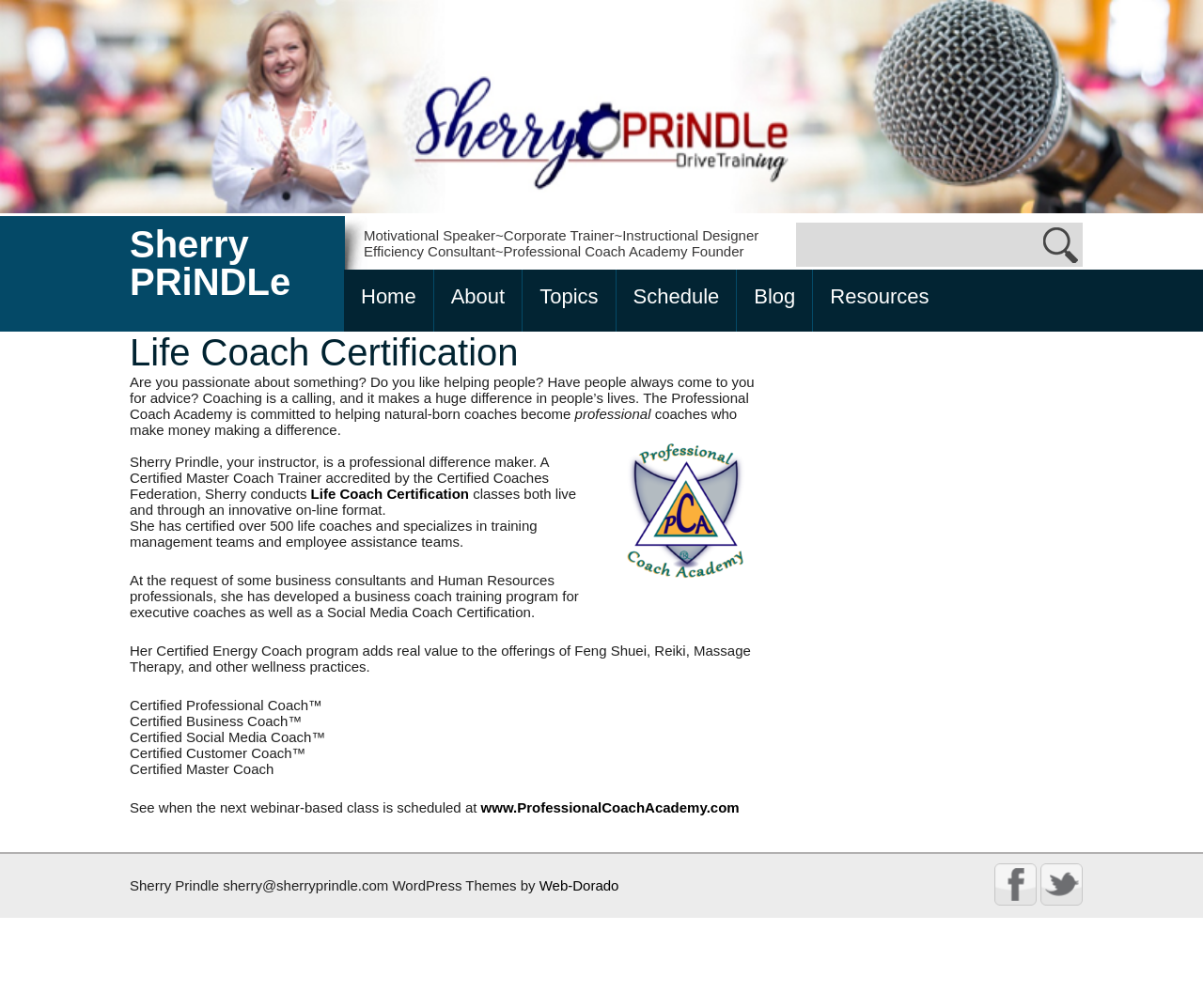What is the name of the academy founded by Sherry PRiNDLe?
Please interpret the details in the image and answer the question thoroughly.

The webpage mentions that Sherry PRiNDLe is the founder of the Professional Coach Academy, which is committed to helping natural-born coaches become professional coaches who make a difference.